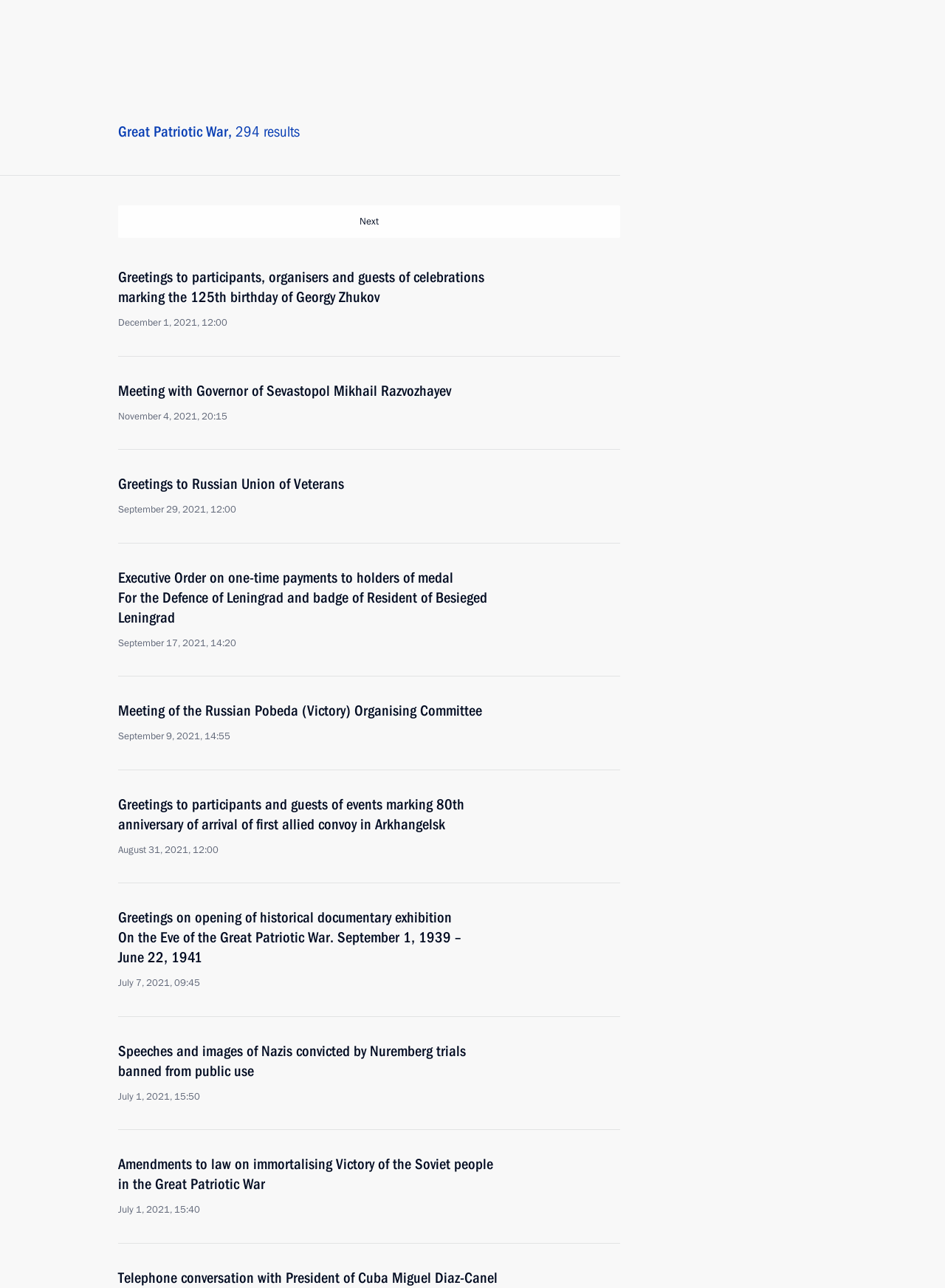Please predict the bounding box coordinates of the element's region where a click is necessary to complete the following instruction: "Open the Contact page". The coordinates should be represented by four float numbers between 0 and 1, i.e., [left, top, right, bottom].

None